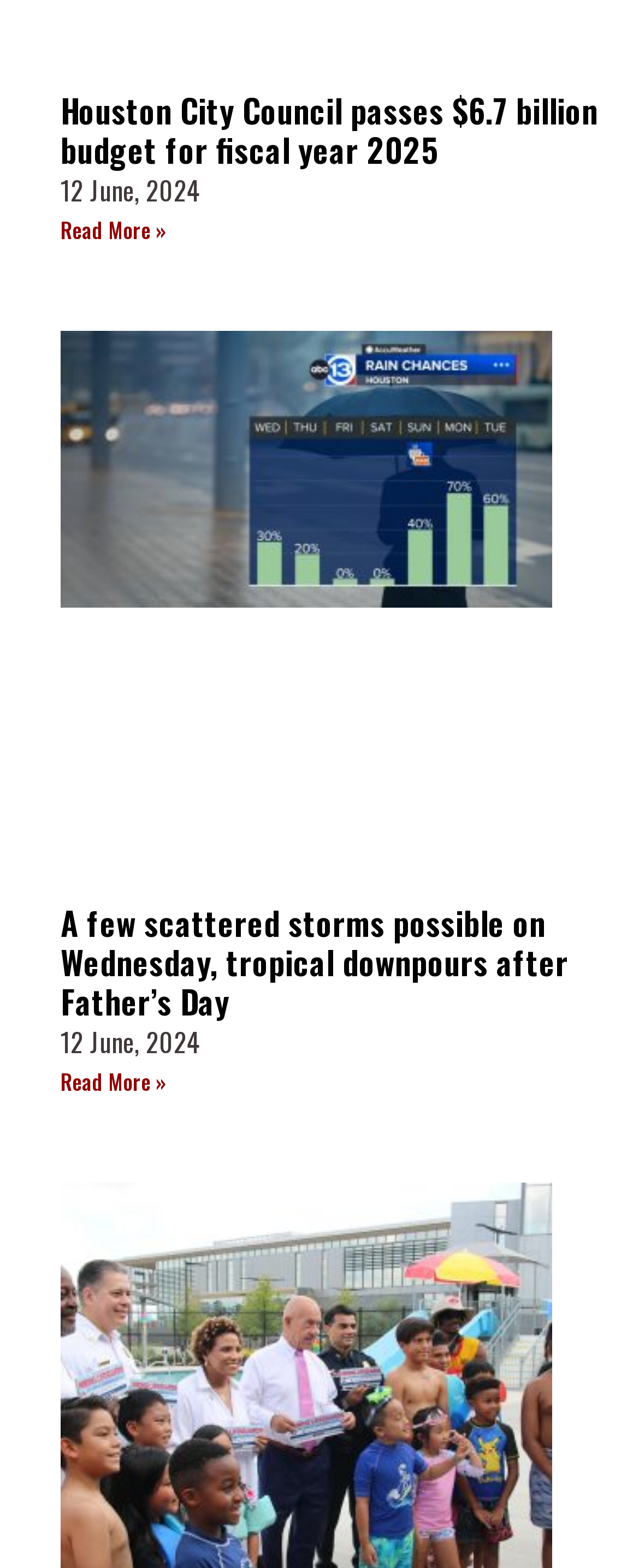Respond to the question below with a single word or phrase:
What is the date of the news article?

12 June, 2024